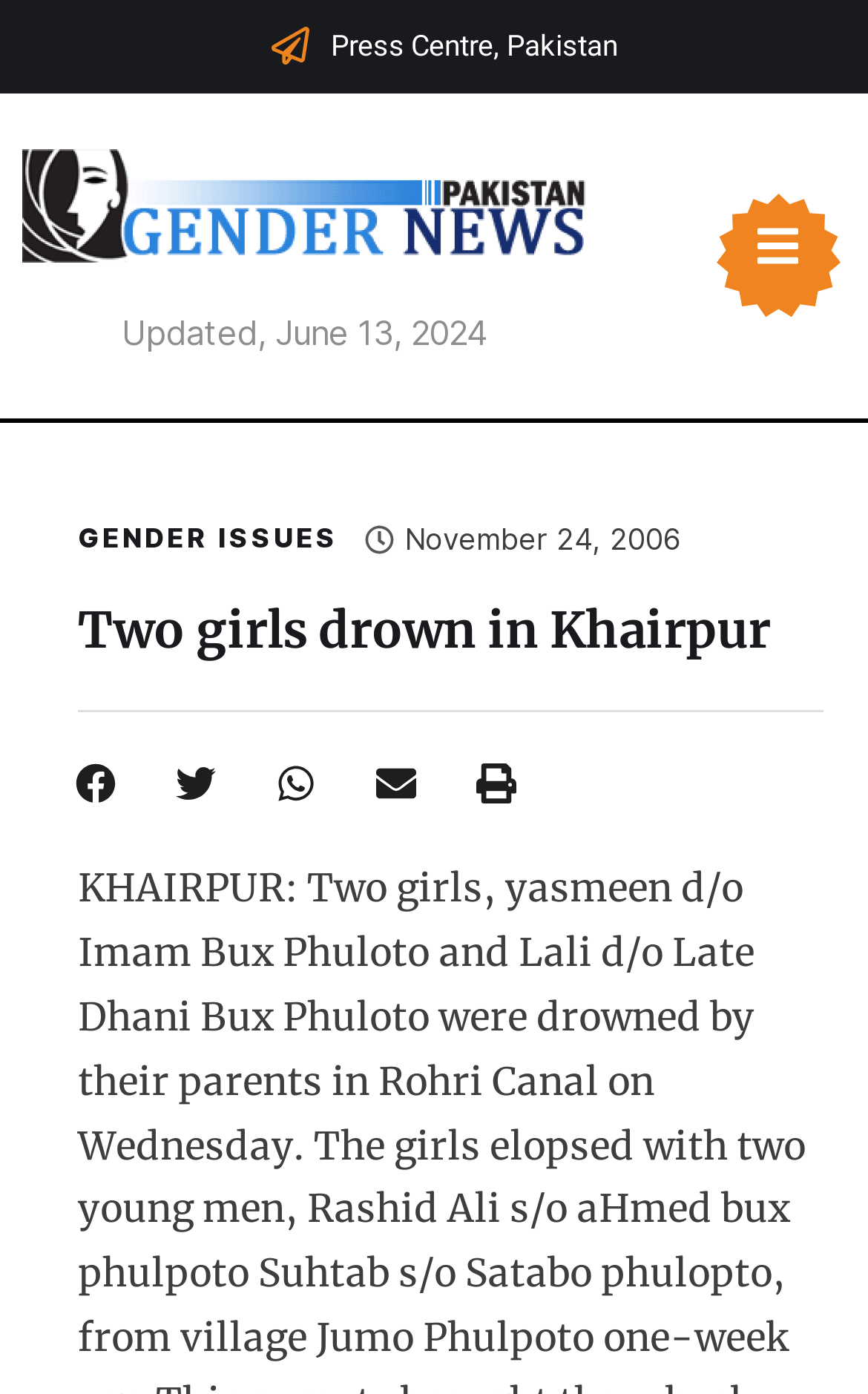Determine the bounding box coordinates of the section I need to click to execute the following instruction: "Visit Press Centre, Pakistan". Provide the coordinates as four float numbers between 0 and 1, i.e., [left, top, right, bottom].

[0.381, 0.021, 0.712, 0.045]